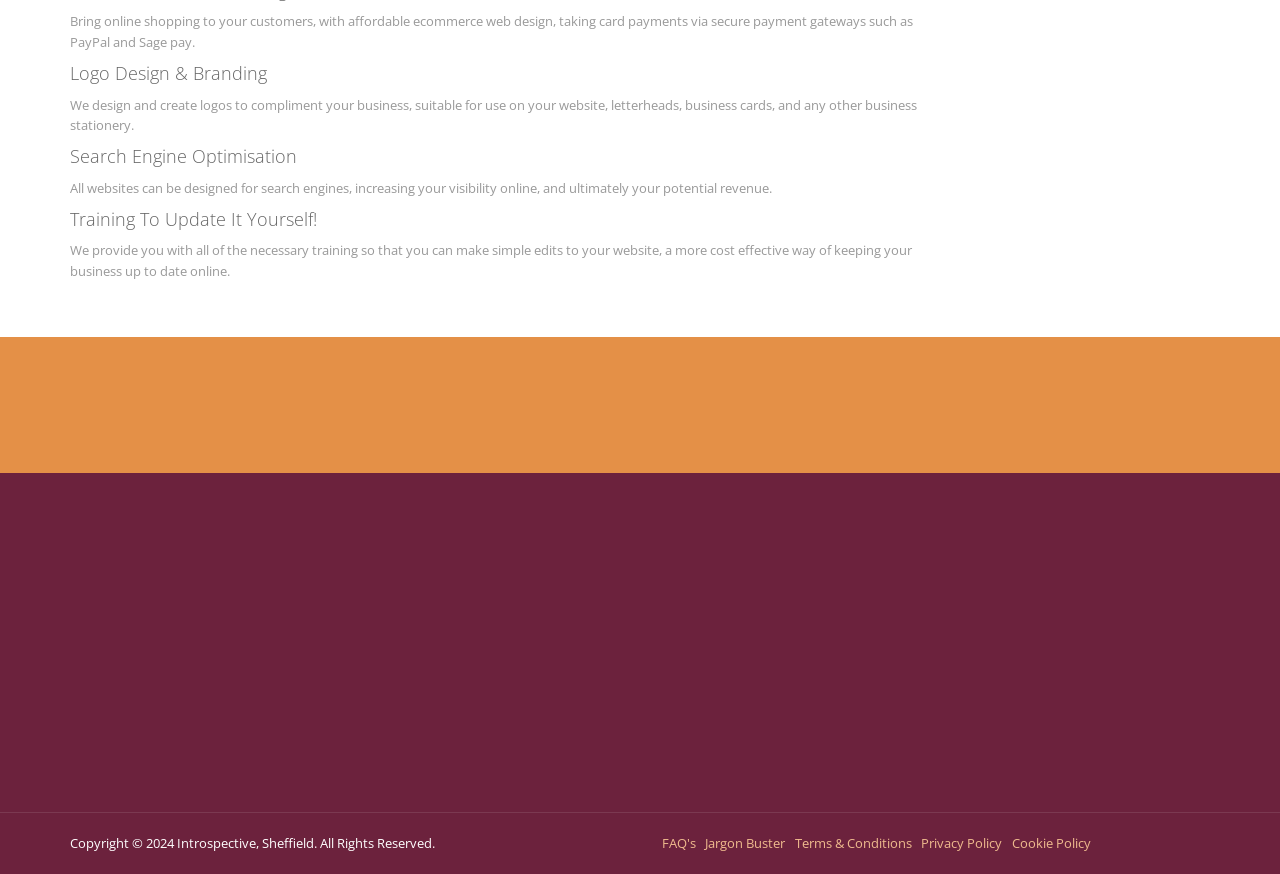What is the address of Introspective?
Using the image as a reference, give a one-word or short phrase answer.

997 Abbeydale Road, Sheffield